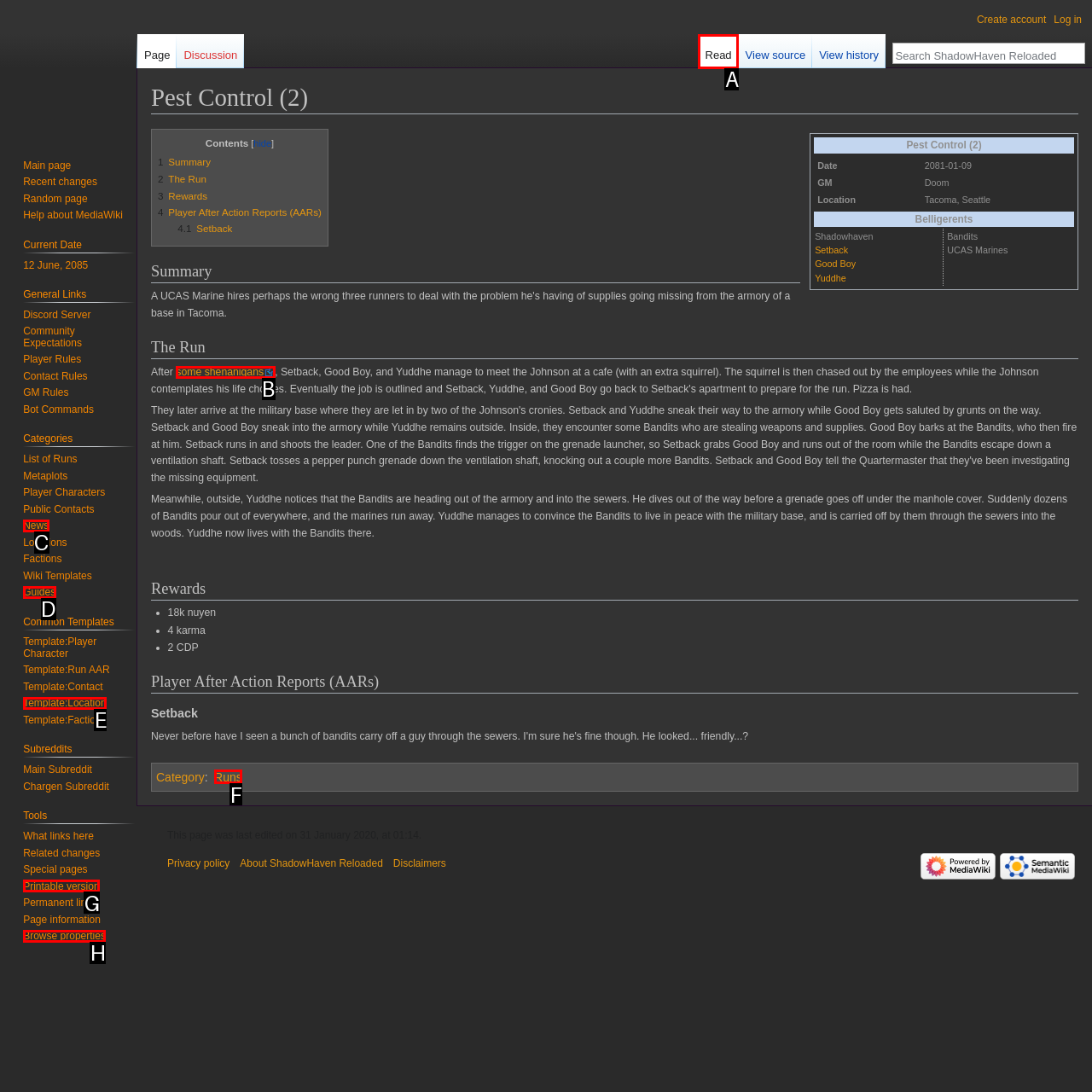Find the HTML element that matches the description: News. Answer using the letter of the best match from the available choices.

C